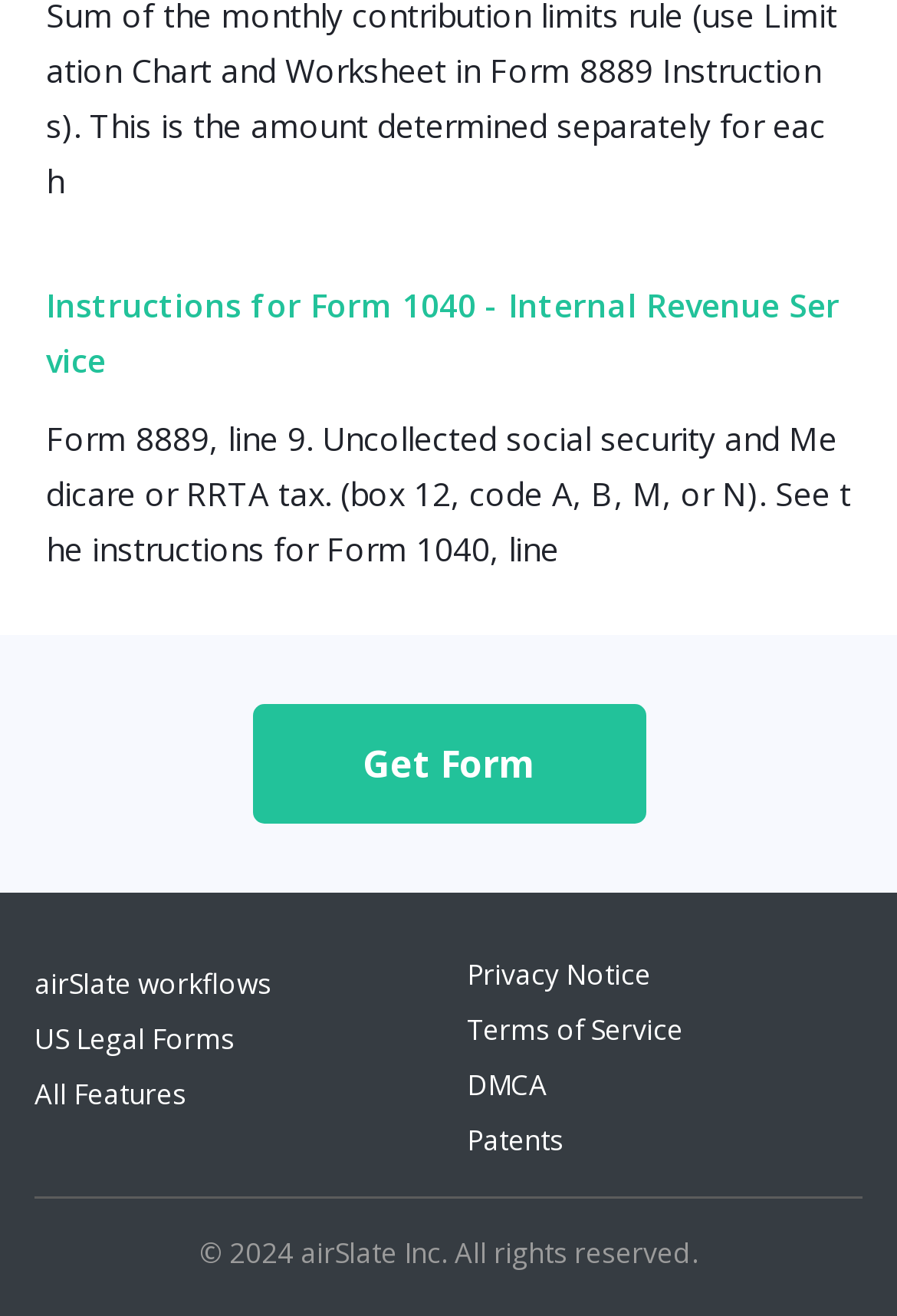Please use the details from the image to answer the following question comprehensively:
What can be downloaded from this webpage?

The link 'Get Form' suggests that Form 8889 can be downloaded from this webpage, which is related to the instructions for Form 1040.